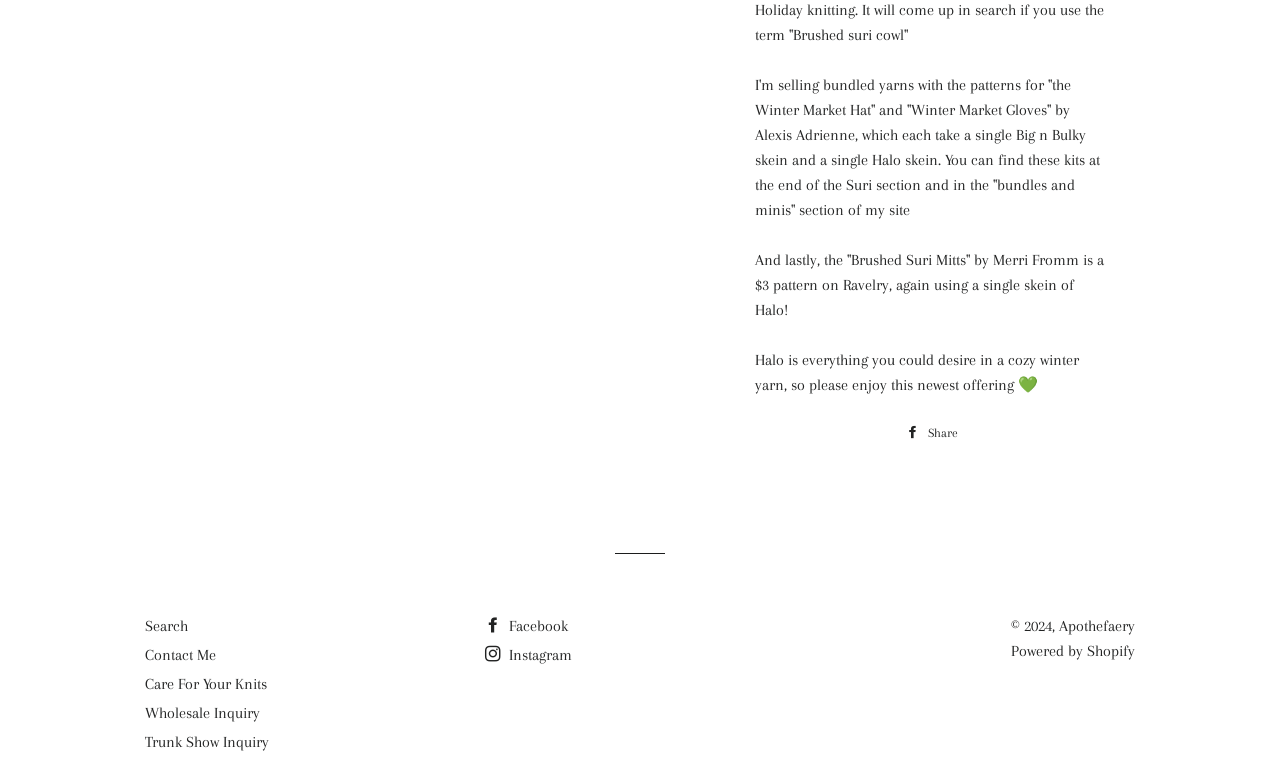What is the name of the yarn mentioned?
Refer to the image and provide a one-word or short phrase answer.

Halo